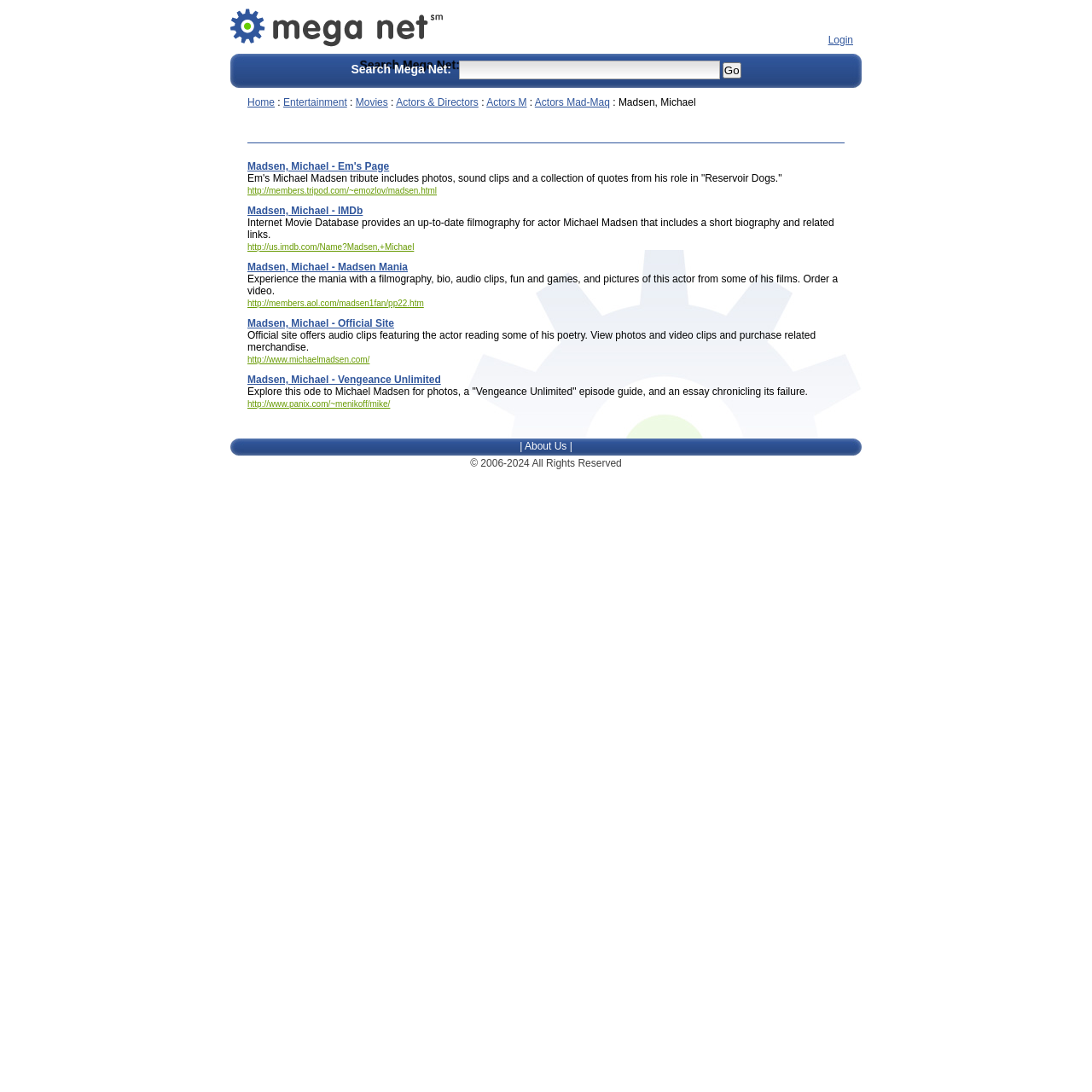Please locate the bounding box coordinates for the element that should be clicked to achieve the following instruction: "View Michael Madsen's IMDb page". Ensure the coordinates are given as four float numbers between 0 and 1, i.e., [left, top, right, bottom].

[0.227, 0.188, 0.332, 0.198]